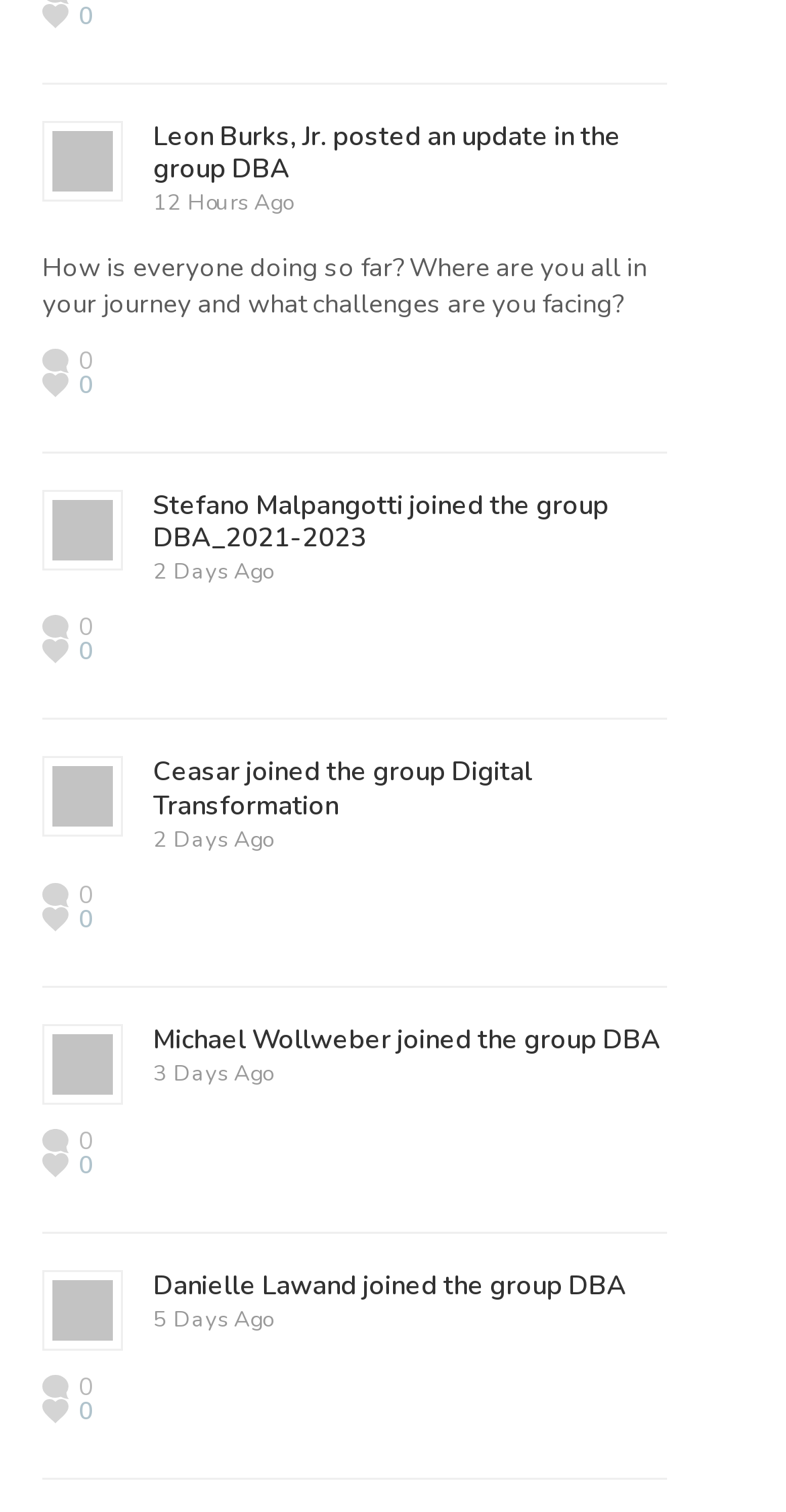Respond with a single word or phrase:
How many users have joined the group?

4